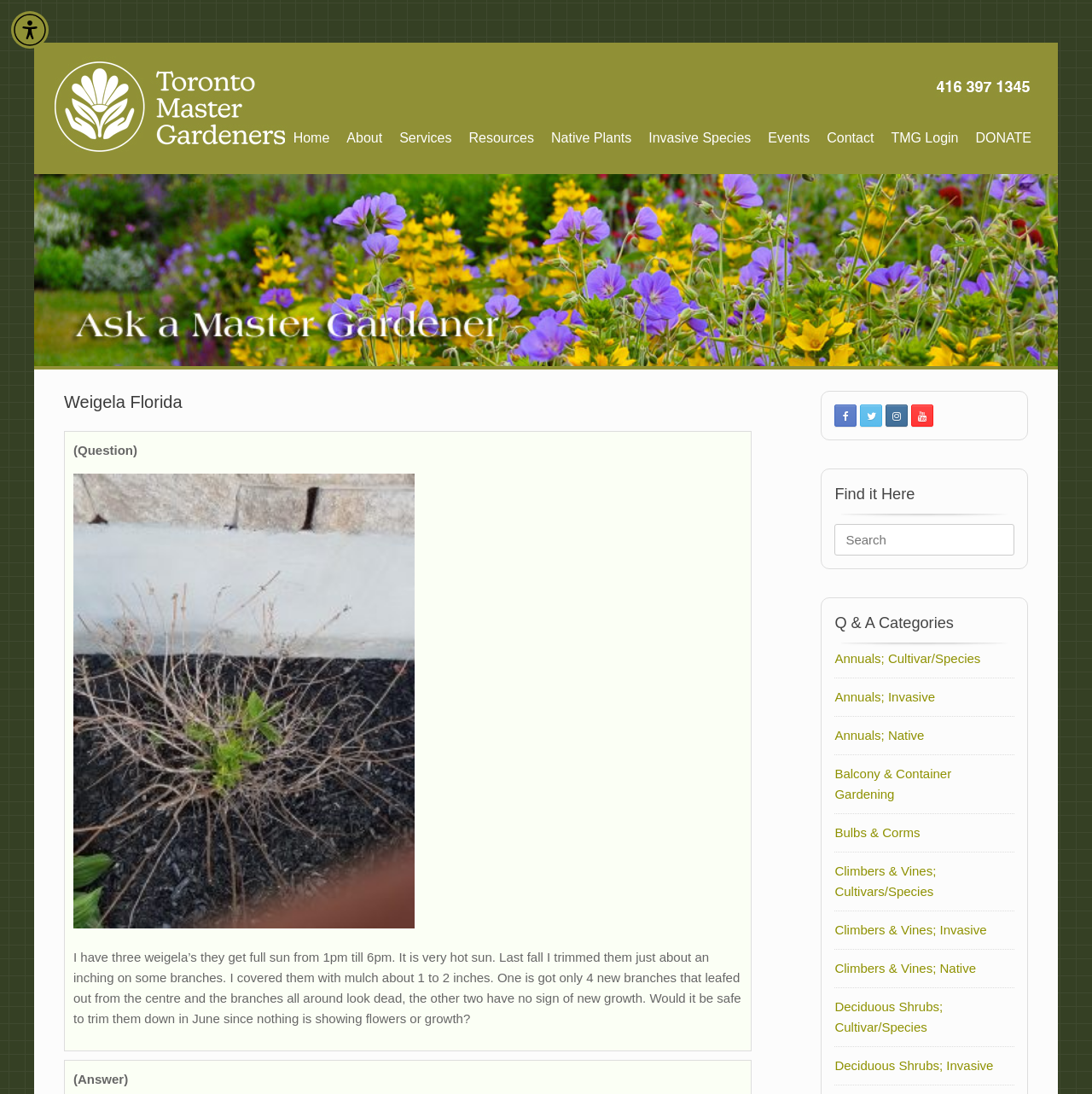By analyzing the image, answer the following question with a detailed response: How many new branches have grown on one of the Weigela's?

According to the question being asked, one of the Weigela's has only 4 new branches that have leafed out from the center, and the branches all around look dead.